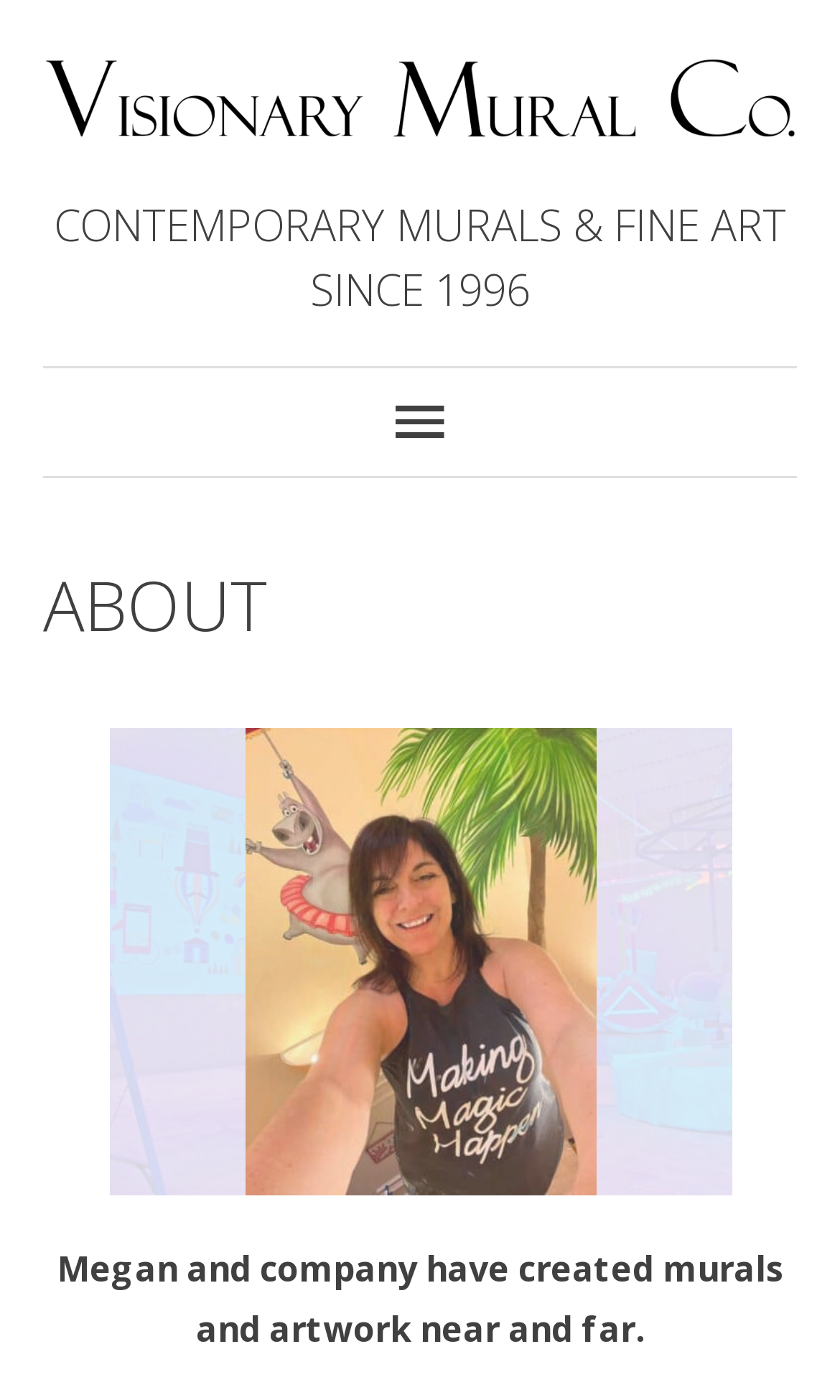Please provide a one-word or short phrase answer to the question:
What type of art does Megan create?

Murals and Fine Art